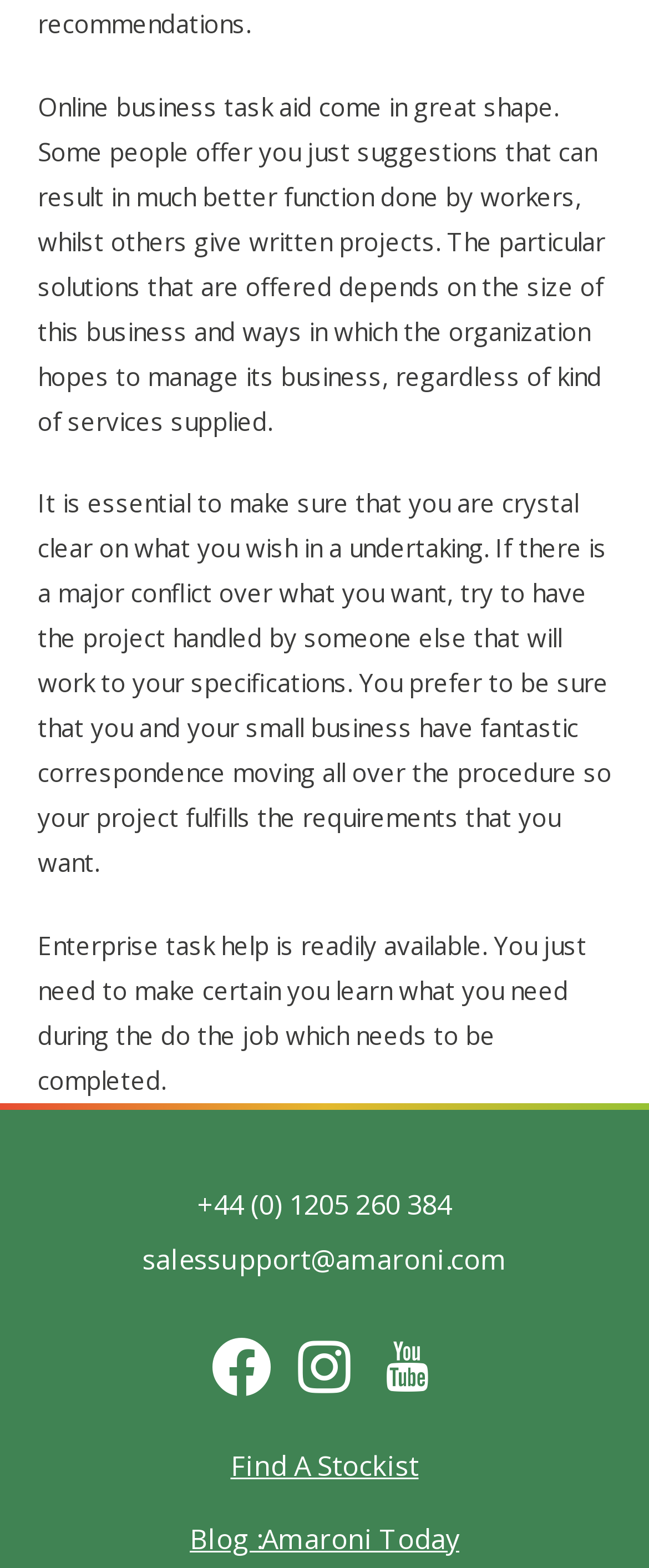Determine the bounding box coordinates for the UI element described. Format the coordinates as (top-left x, top-left y, bottom-right x, bottom-right y) and ensure all values are between 0 and 1. Element description: aria-label="Instagram" title="Instagram"

[0.436, 0.832, 0.564, 0.912]